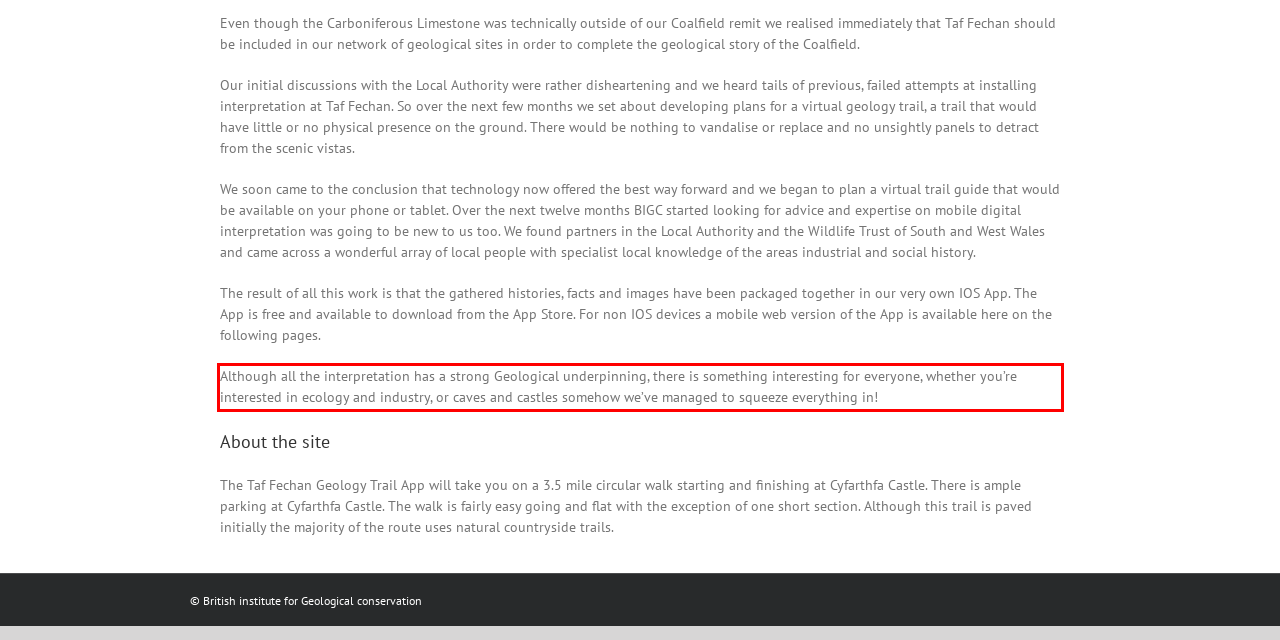You are presented with a screenshot containing a red rectangle. Extract the text found inside this red bounding box.

Although all the interpretation has a strong Geological underpinning, there is something interesting for everyone, whether you’re interested in ecology and industry, or caves and castles somehow we’ve managed to squeeze everything in!